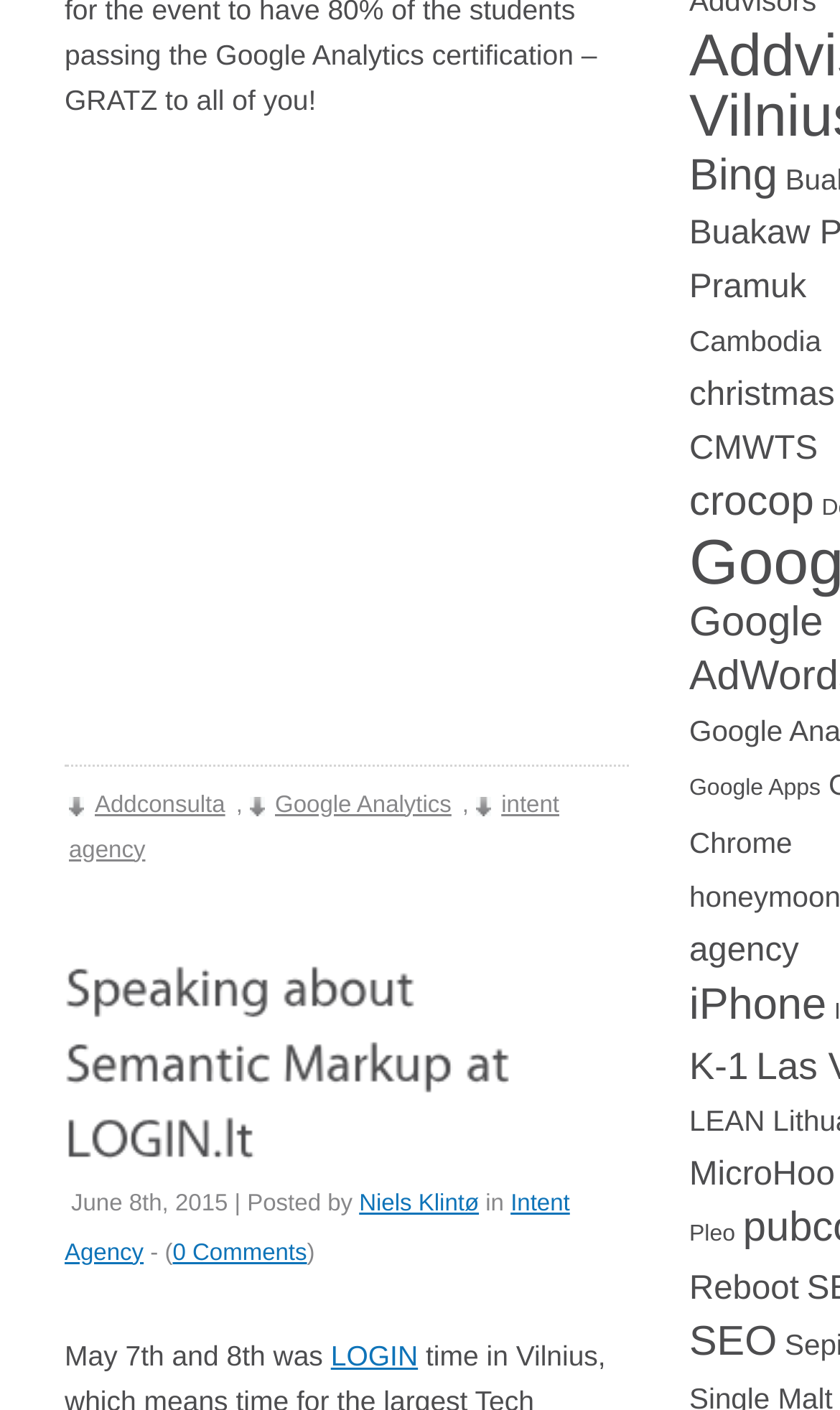From the webpage screenshot, predict the bounding box of the UI element that matches this description: "christmas".

[0.821, 0.267, 0.994, 0.293]